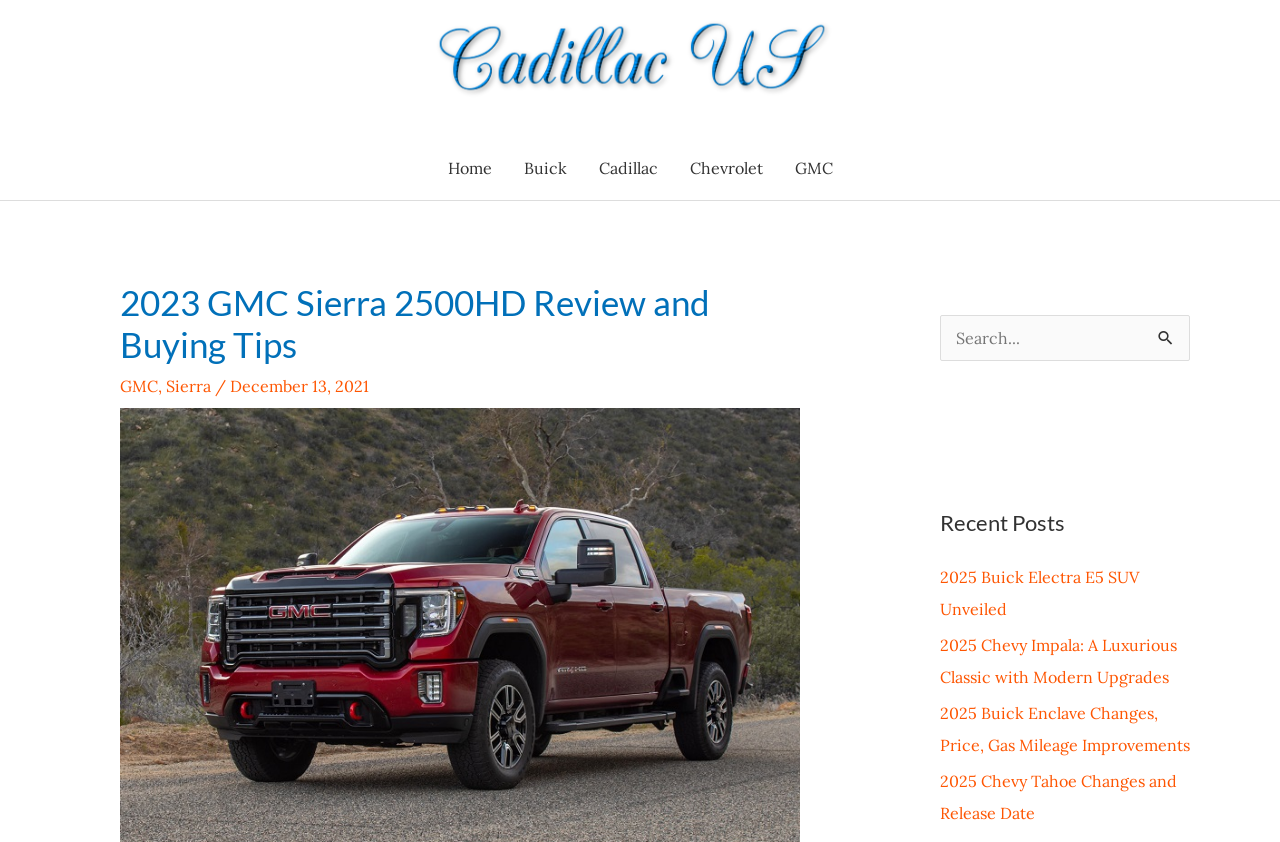Using the element description provided, determine the bounding box coordinates in the format (top-left x, top-left y, bottom-right x, bottom-right y). Ensure that all values are floating point numbers between 0 and 1. Element description: alt="Cadillas US logo"

[0.338, 0.053, 0.65, 0.077]